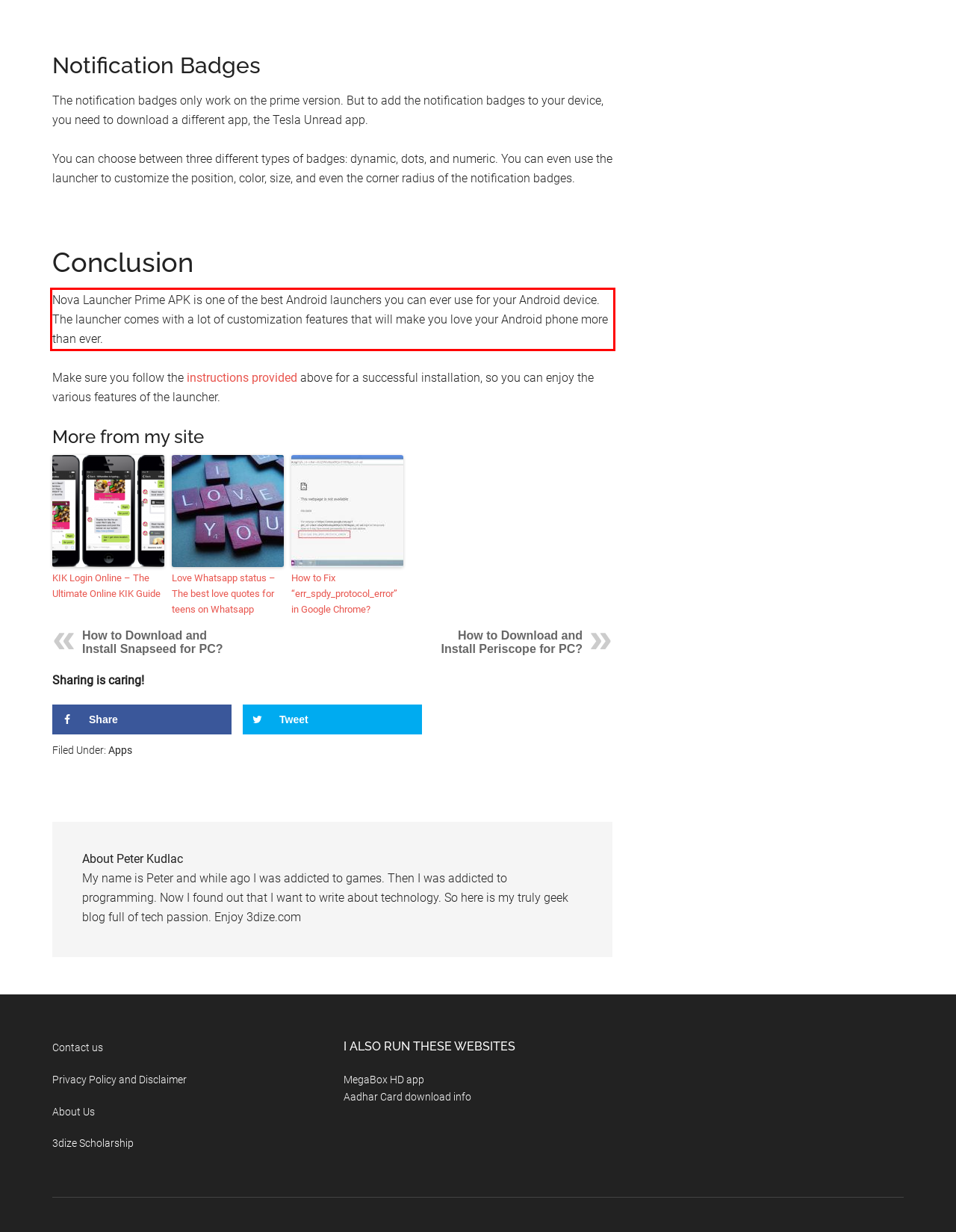Perform OCR on the text inside the red-bordered box in the provided screenshot and output the content.

Nova Launcher Prime APK is one of the best Android launchers you can ever use for your Android device. The launcher comes with a lot of customization features that will make you love your Android phone more than ever.